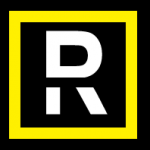What industry is the logo commonly associated with?
Provide a short answer using one word or a brief phrase based on the image.

Entertainment